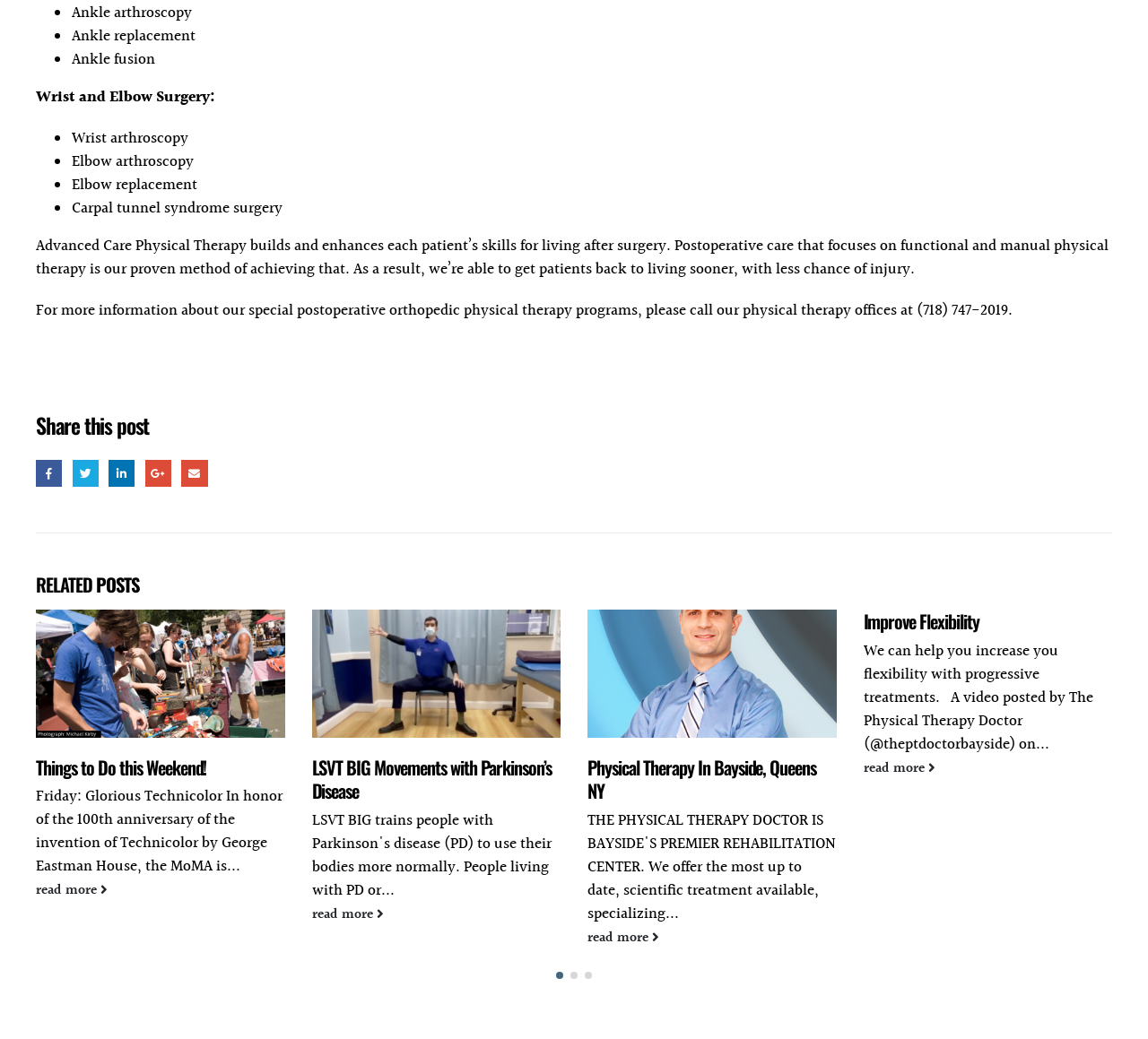Use one word or a short phrase to answer the question provided: 
How can one get more information about postoperative orthopedic physical therapy programs?

Call (718) 747-2019